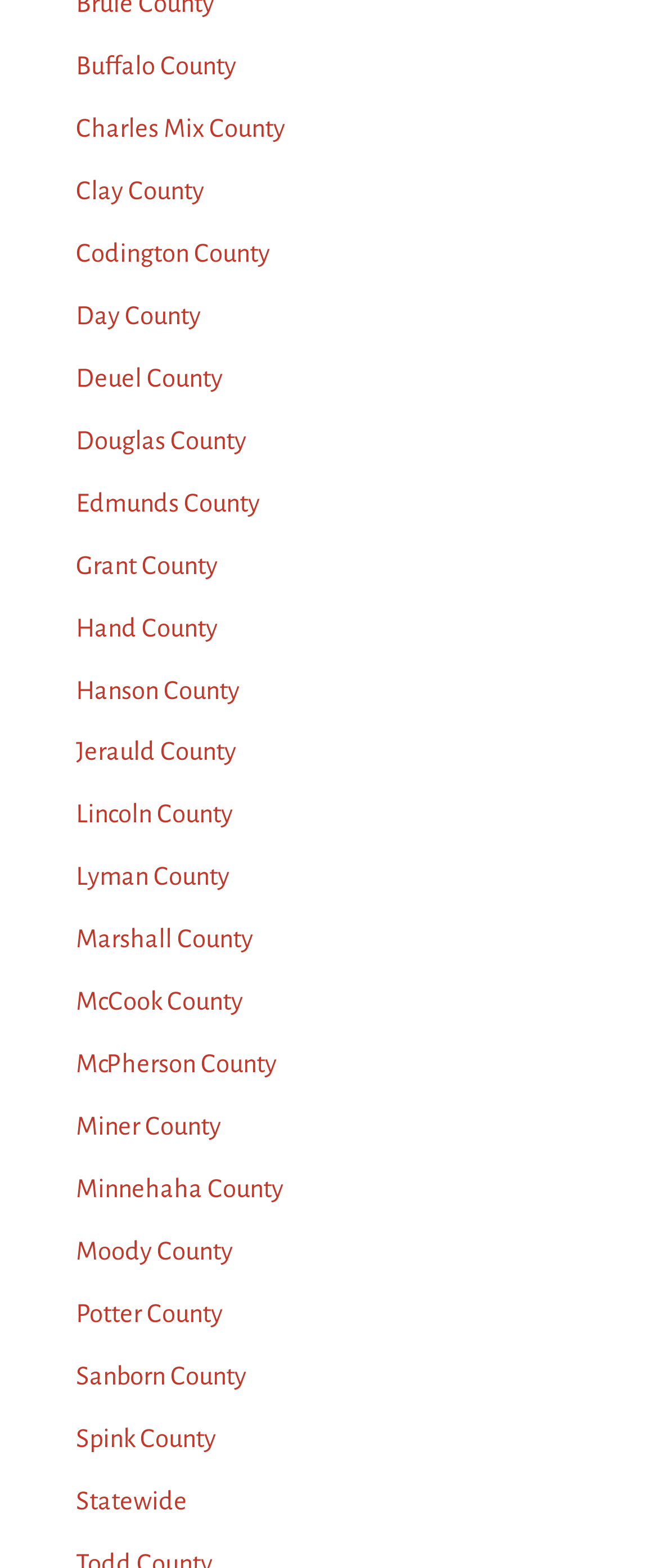Please specify the bounding box coordinates in the format (top-left x, top-left y, bottom-right x, bottom-right y), with all values as floating point numbers between 0 and 1. Identify the bounding box of the UI element described by: Statewide

[0.115, 0.948, 0.285, 0.966]